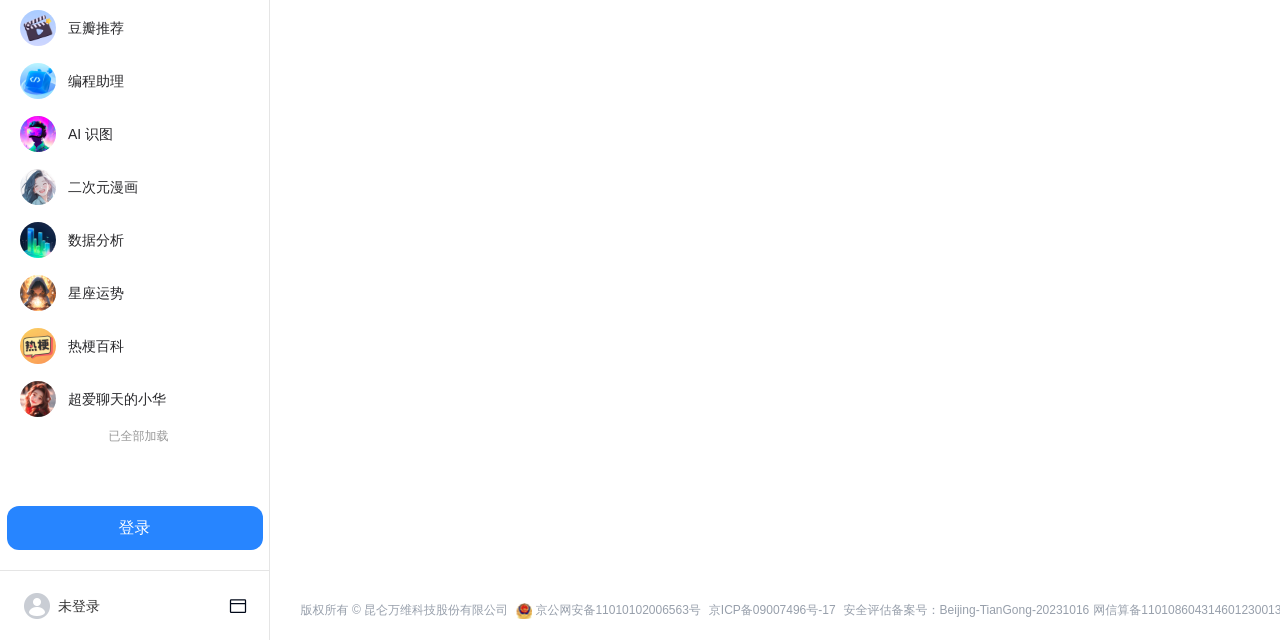Find the bounding box of the UI element described as: "京ICP备09007496号-17". The bounding box coordinates should be given as four float values between 0 and 1, i.e., [left, top, right, bottom].

[0.551, 0.938, 0.656, 0.969]